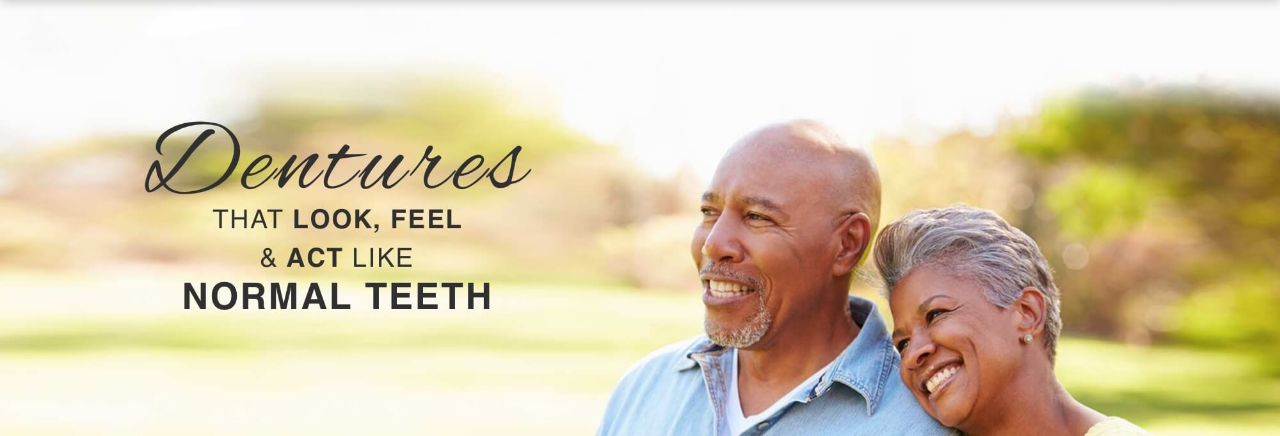What is the text highlighted in the image?
Give a detailed explanation using the information visible in the image.

The image prominently highlights the text 'Dentures that look, feel & act like normal teeth', which emphasizes the comfort and natural appearance of modern dentures.